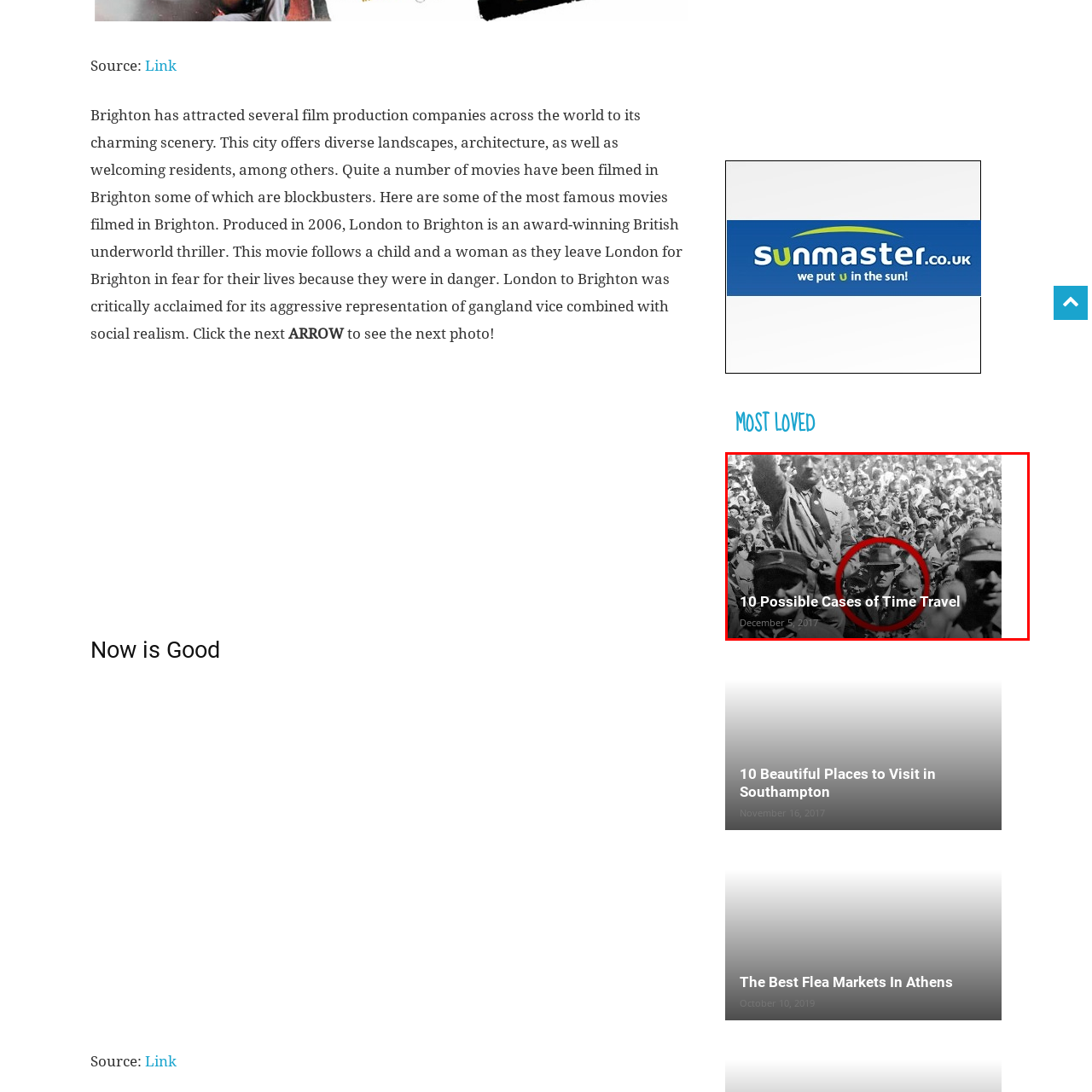View the image surrounded by the red border, What is highlighted in the foreground?
 Answer using a single word or phrase.

a figure wearing a hat